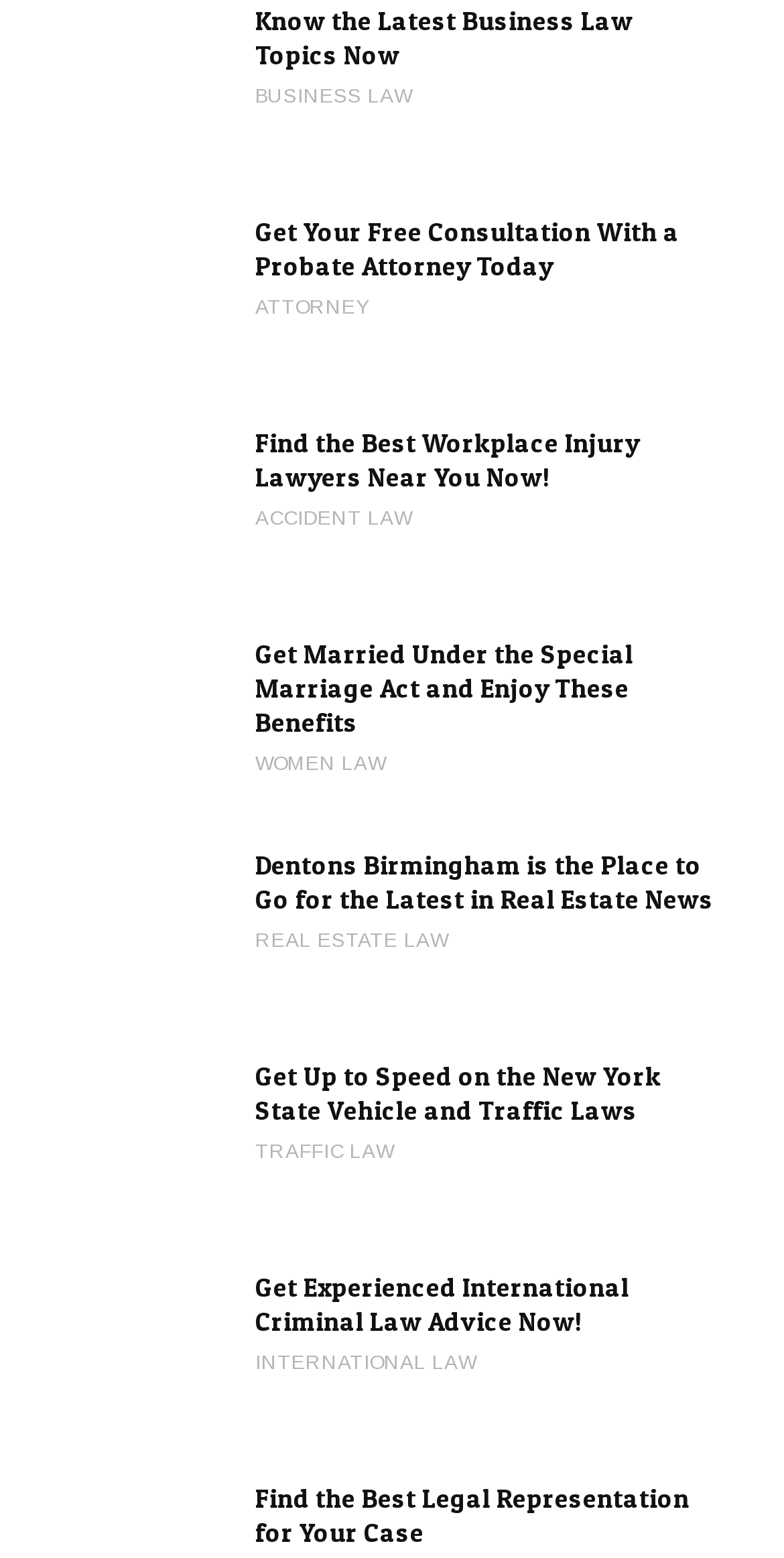What is the topic of the link at the bottom of the webpage?
Using the screenshot, give a one-word or short phrase answer.

Legal Representation